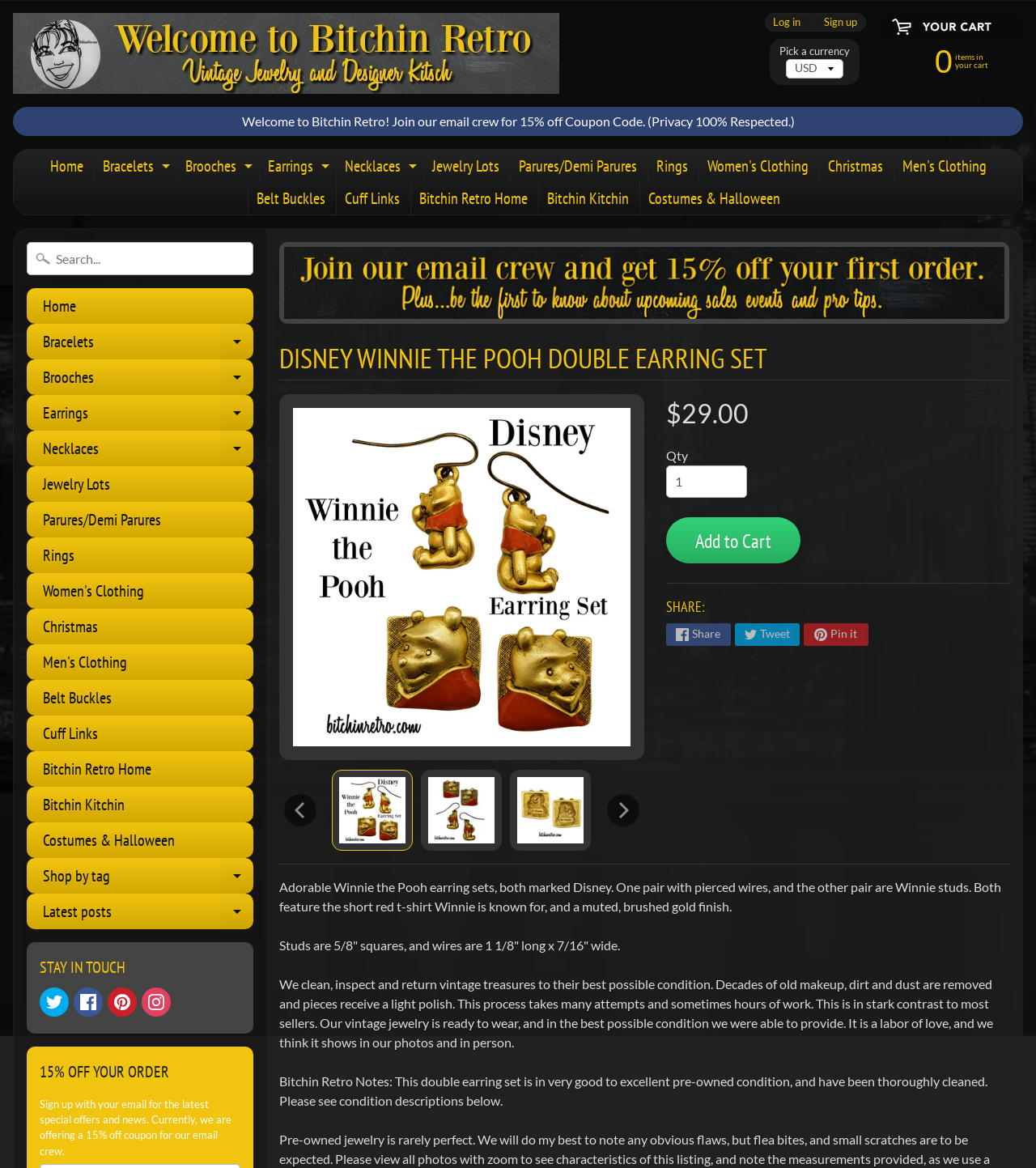What is the name of the website?
Give a one-word or short-phrase answer derived from the screenshot.

Bitchin Retro